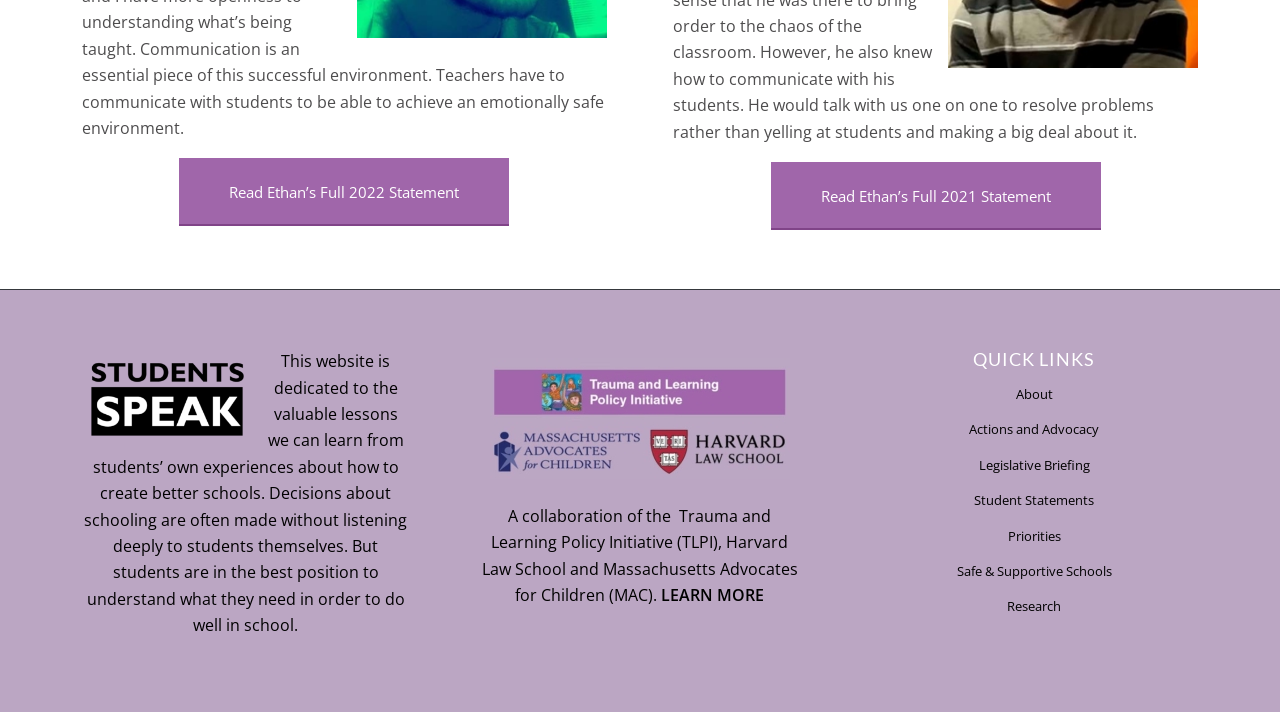Provide the bounding box coordinates of the UI element this sentence describes: "Read Ethan’s Full 2021 Statement".

[0.602, 0.227, 0.86, 0.323]